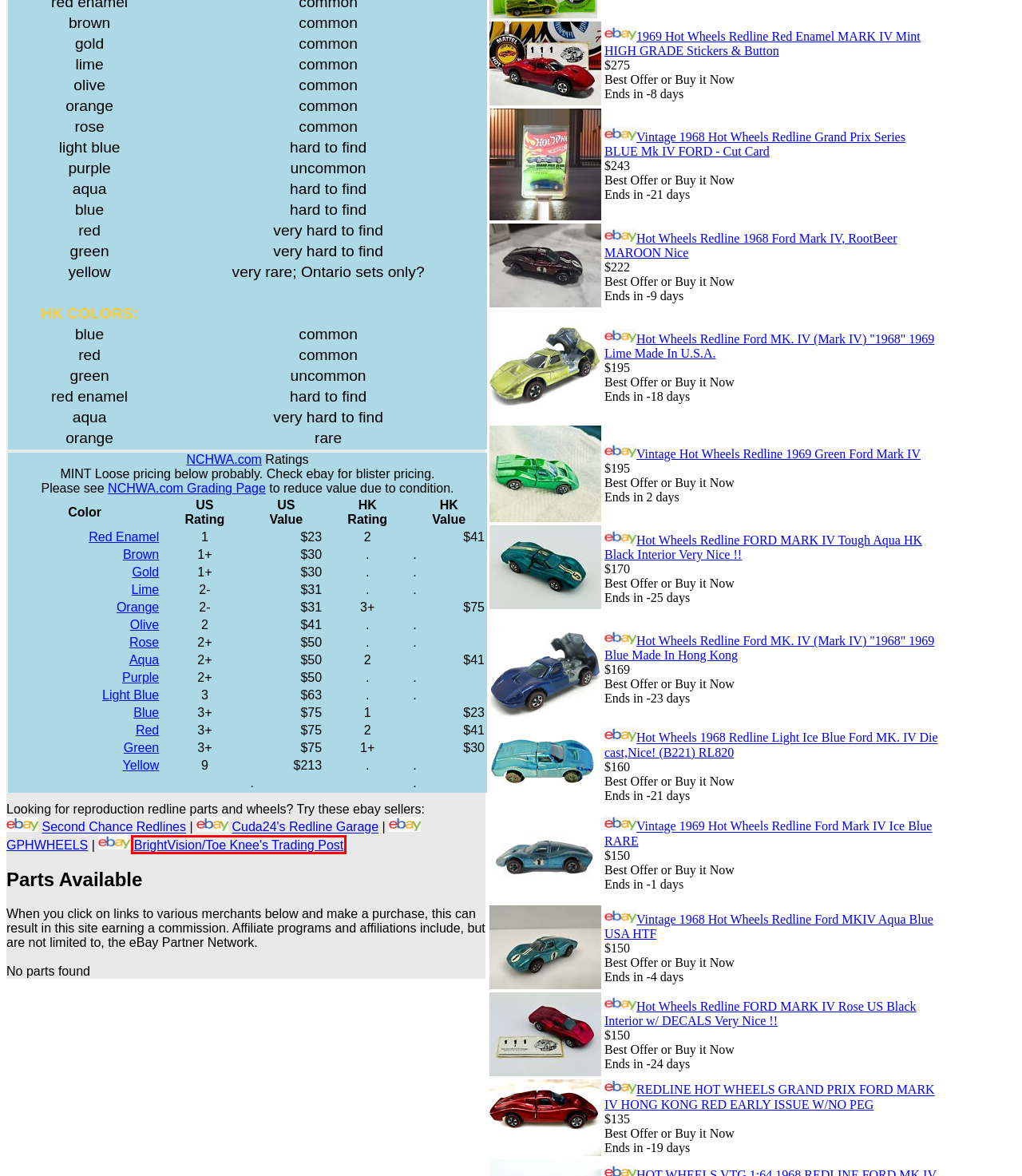You see a screenshot of a webpage with a red bounding box surrounding an element. Pick the webpage description that most accurately represents the new webpage after interacting with the element in the red bounding box. The options are:
A. Hot Wheels Redline Ford MK. IV (Mark IV) "1968" 1969 Blue Made In Hong Kong  | eBay
B. NCHWA Redline Central: Hot Wheels History
C. usty00 | eBay
D. Hot Wheels Redline 1968 Ford Mark IV, RootBeer MAROON Nice  | eBay
E. Vintage 1968 Hot Wheels Redline Ford MKIV Aqua Blue USA HTF  | eBay
F. Cuda24's Redline Garage | eBay Stores
G. Hot Wheels Redline Ford MK. IV (Mark IV) "1968" 1969 Green Made In Hong Kong  | eBay
H. Vintage 1968 Mattel Hot Wheels Redline Ford MK IV Gold -BEAUTIFUL!  | eBay

C